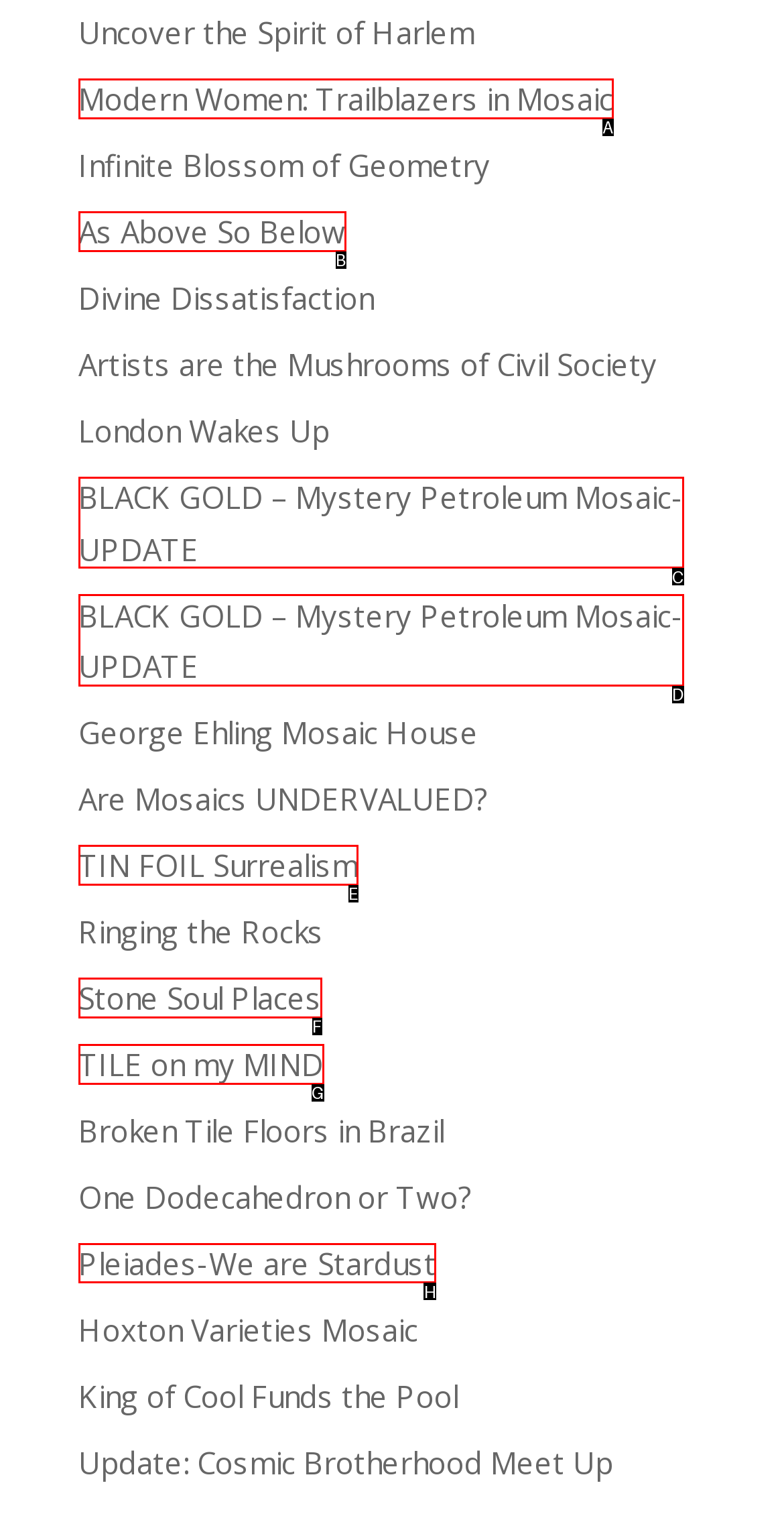To complete the task: View the Pleiades-We are Stardust page, which option should I click? Answer with the appropriate letter from the provided choices.

H